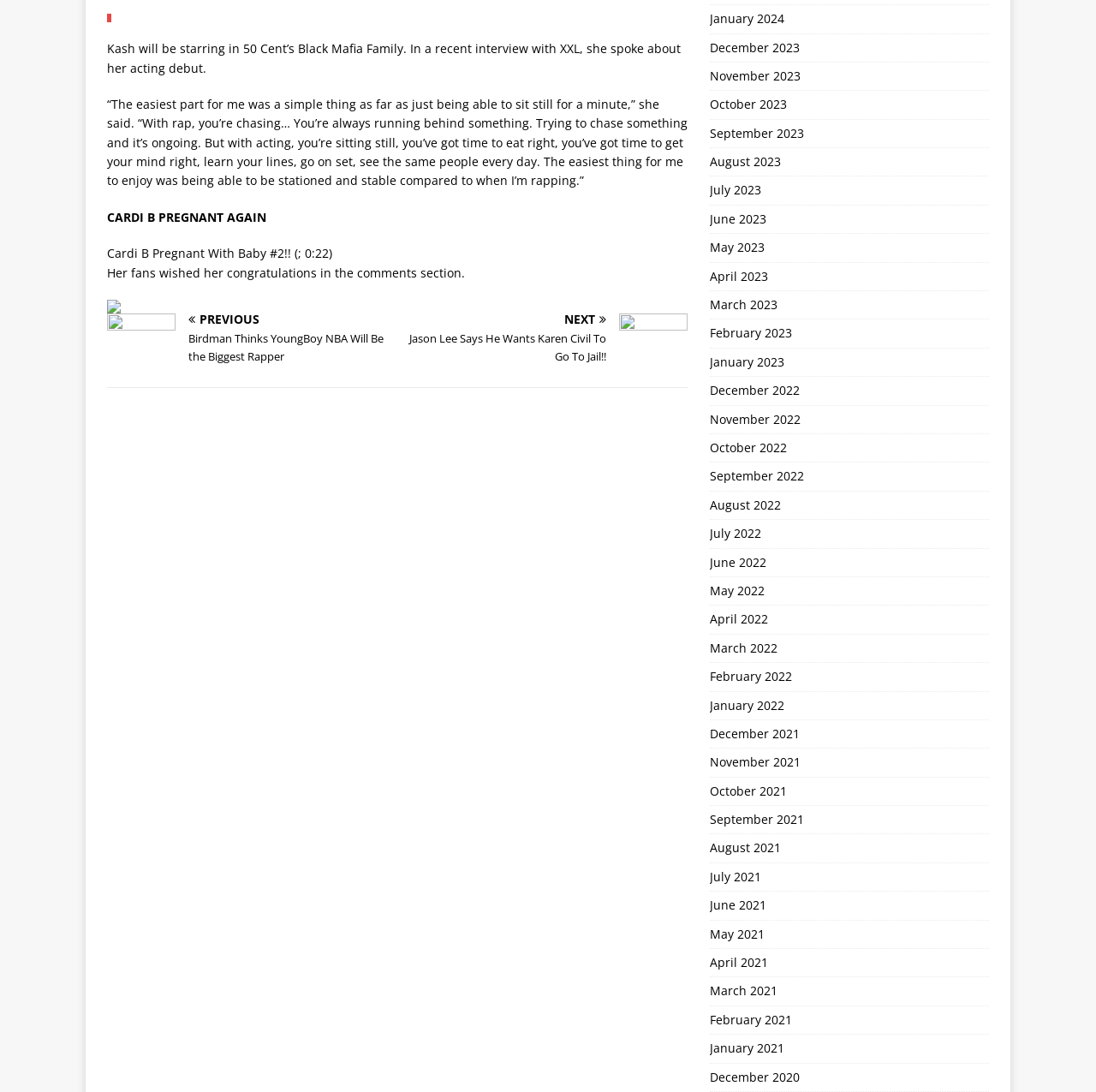Identify the coordinates of the bounding box for the element described below: "May 2023". Return the coordinates as four float numbers between 0 and 1: [left, top, right, bottom].

[0.647, 0.214, 0.902, 0.24]